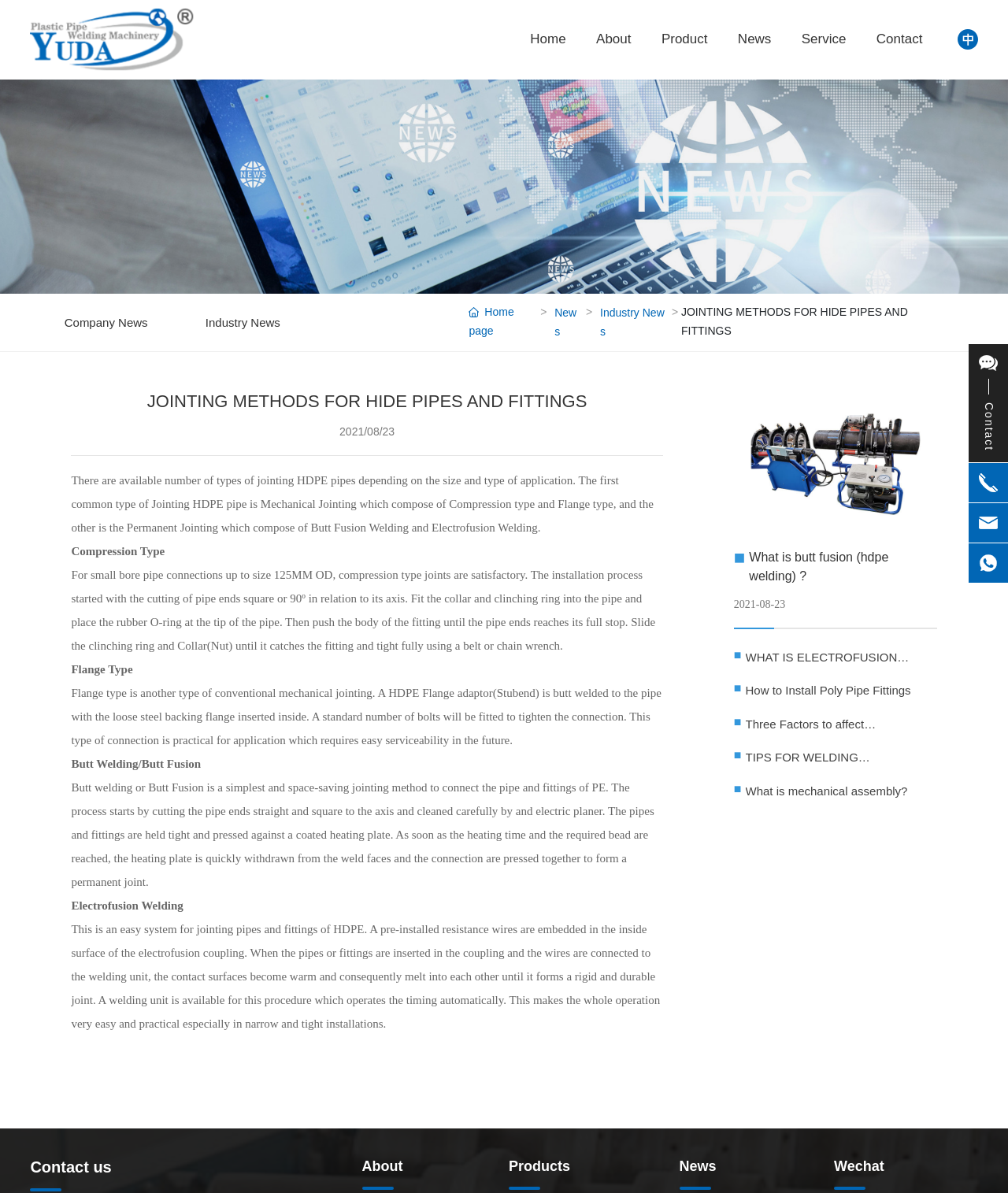Identify the bounding box coordinates for the region to click in order to carry out this instruction: "Contact us through WhatsApp". Provide the coordinates using four float numbers between 0 and 1, formatted as [left, top, right, bottom].

[0.97, 0.463, 0.991, 0.481]